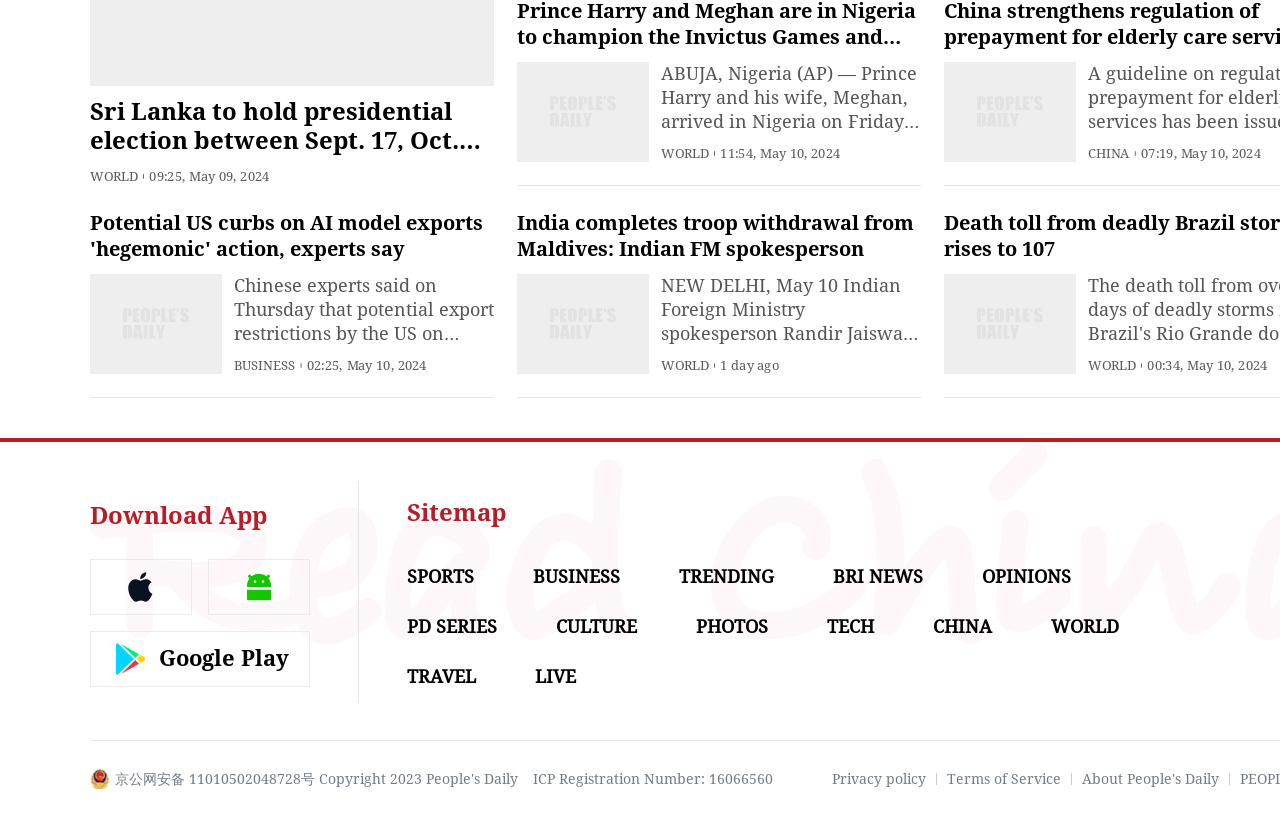Examine the image carefully and respond to the question with a detailed answer: 
How many categories are available in the bottom navigation menu?

There are 12 categories available in the bottom navigation menu, which can be identified by the StaticText elements with bounding box coordinates [0.318, 0.69, 0.37, 0.715], [0.416, 0.69, 0.484, 0.715], ..., [0.821, 0.751, 0.874, 0.776]. These categories include SPORTS, BUSINESS, TRENDING, and others.